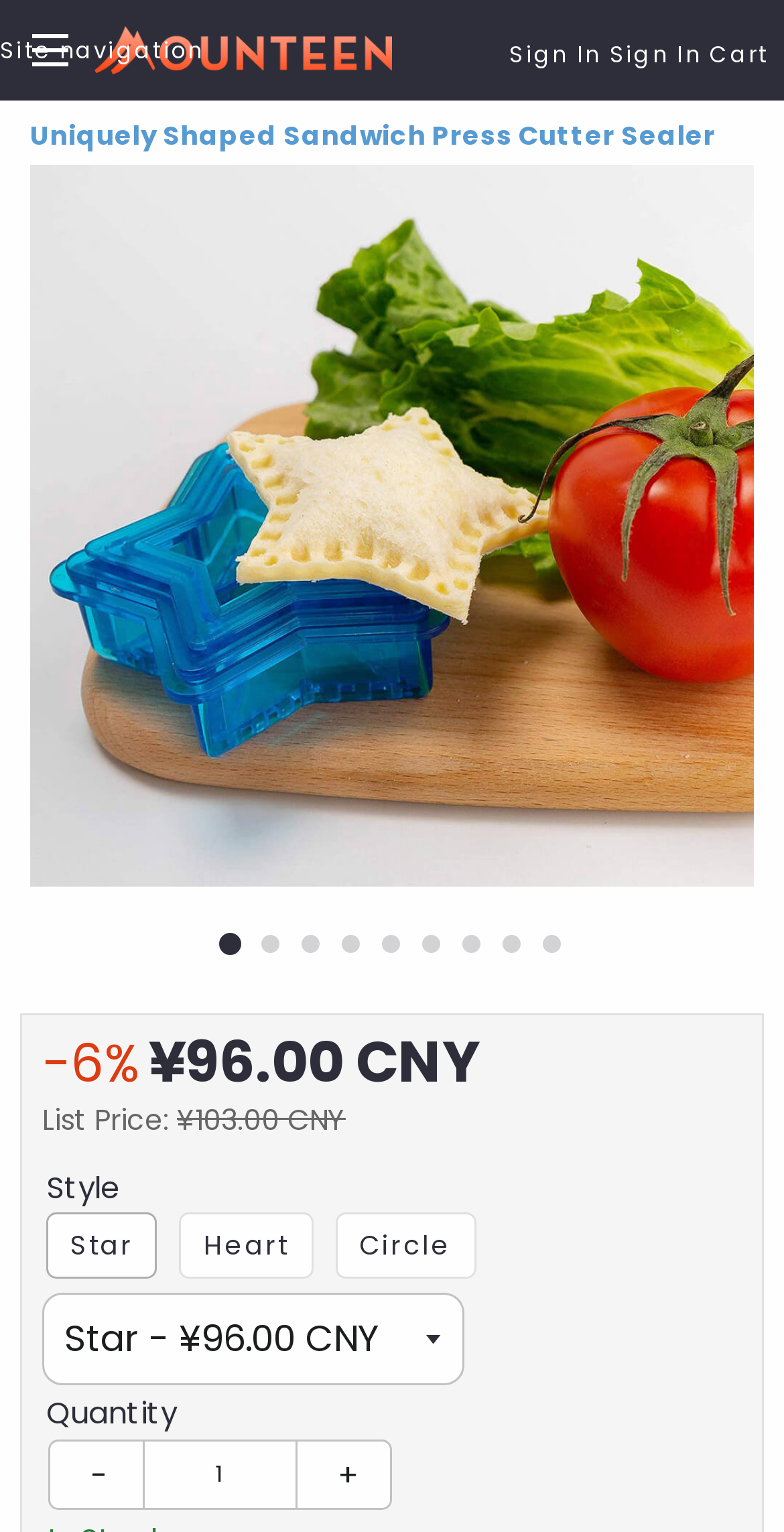Can you find and provide the main heading text of this webpage?

Uniquely Shaped Sandwich Press Cutter Sealer